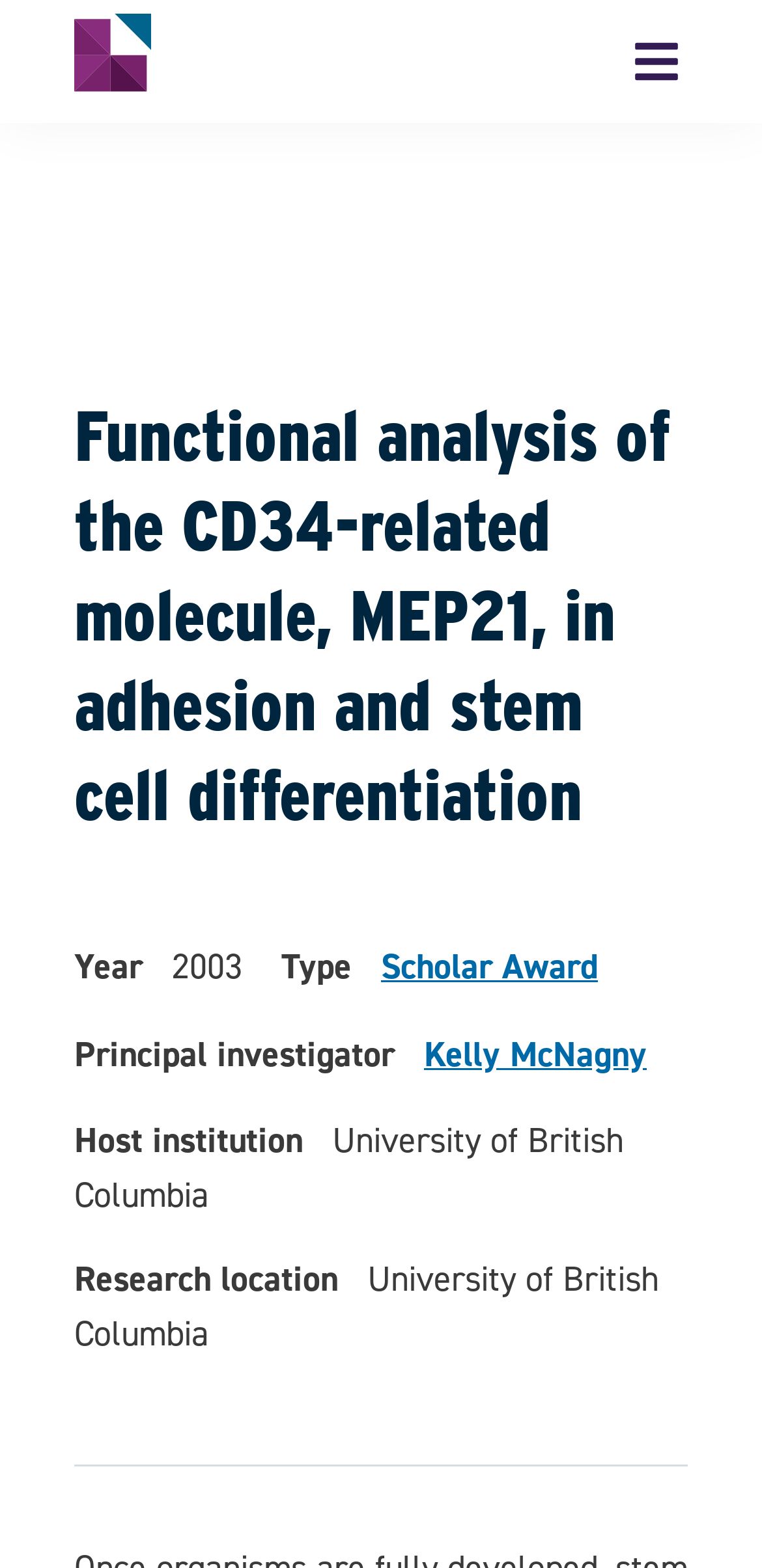Describe all the key features and sections of the webpage thoroughly.

The webpage appears to be a research project page, with a prominent heading that reads "Functional analysis of the CD34-related molecule, MEP21, in adhesion and stem cell differentiation". 

At the top left of the page, there is a link and an image, which are positioned closely together. On the top right, there is another image. 

Below the heading, there are several sections of text, each with a label and a corresponding value. The first section has a label "Year" with the value "2003" to its right. The next section has a label "Type" with a link "Scholar Award" to its right. 

Further down, there are more sections with labels "Principal investigator", "Host institution", and "Research location". The "Principal investigator" section has a link to "Kelly McNagny", while the "Host institution" section displays the text "University of British Columbia".